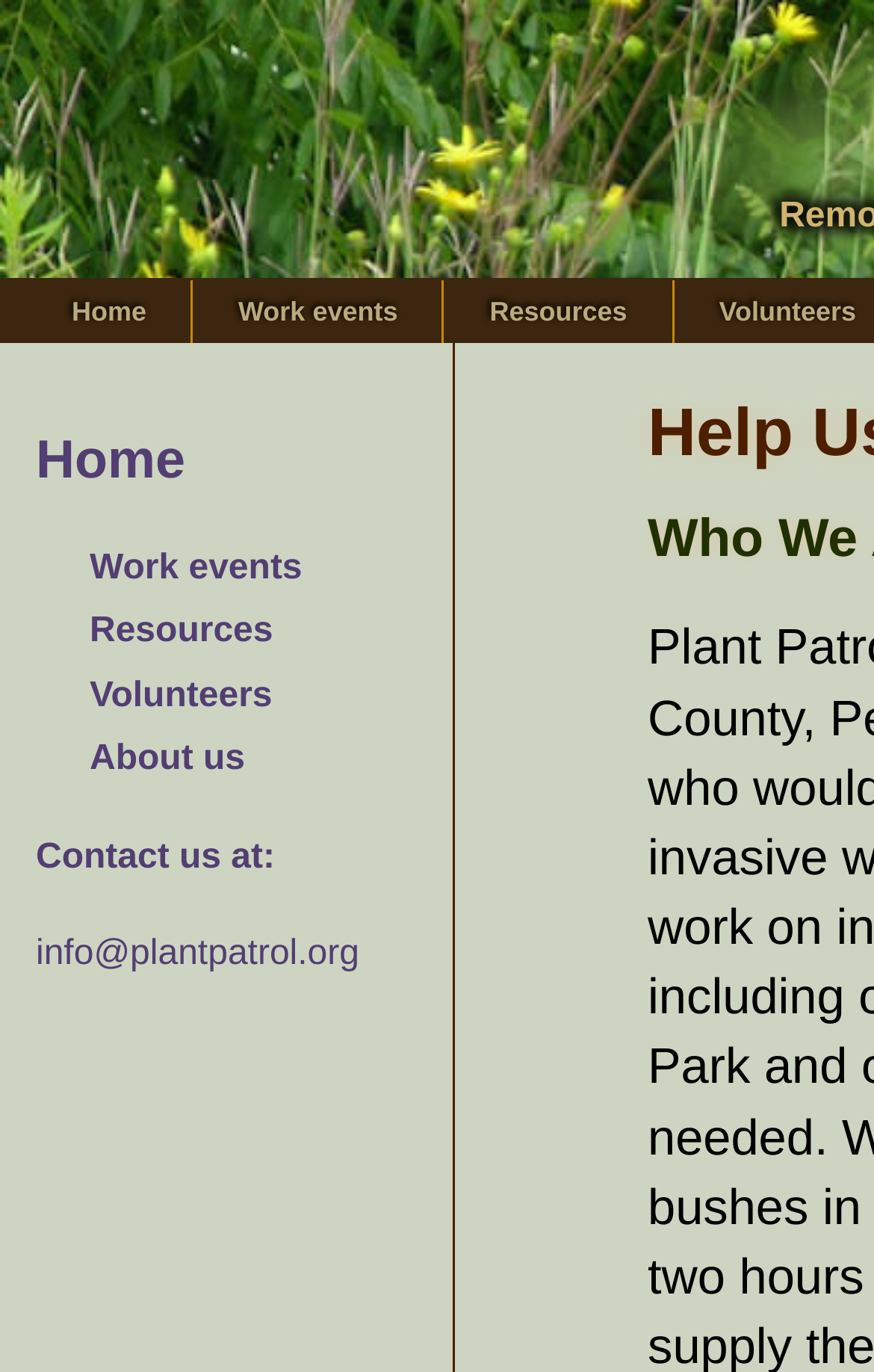Identify the bounding box coordinates for the UI element described as: "Work events". The coordinates should be provided as four floats between 0 and 1: [left, top, right, bottom].

[0.221, 0.205, 0.506, 0.251]